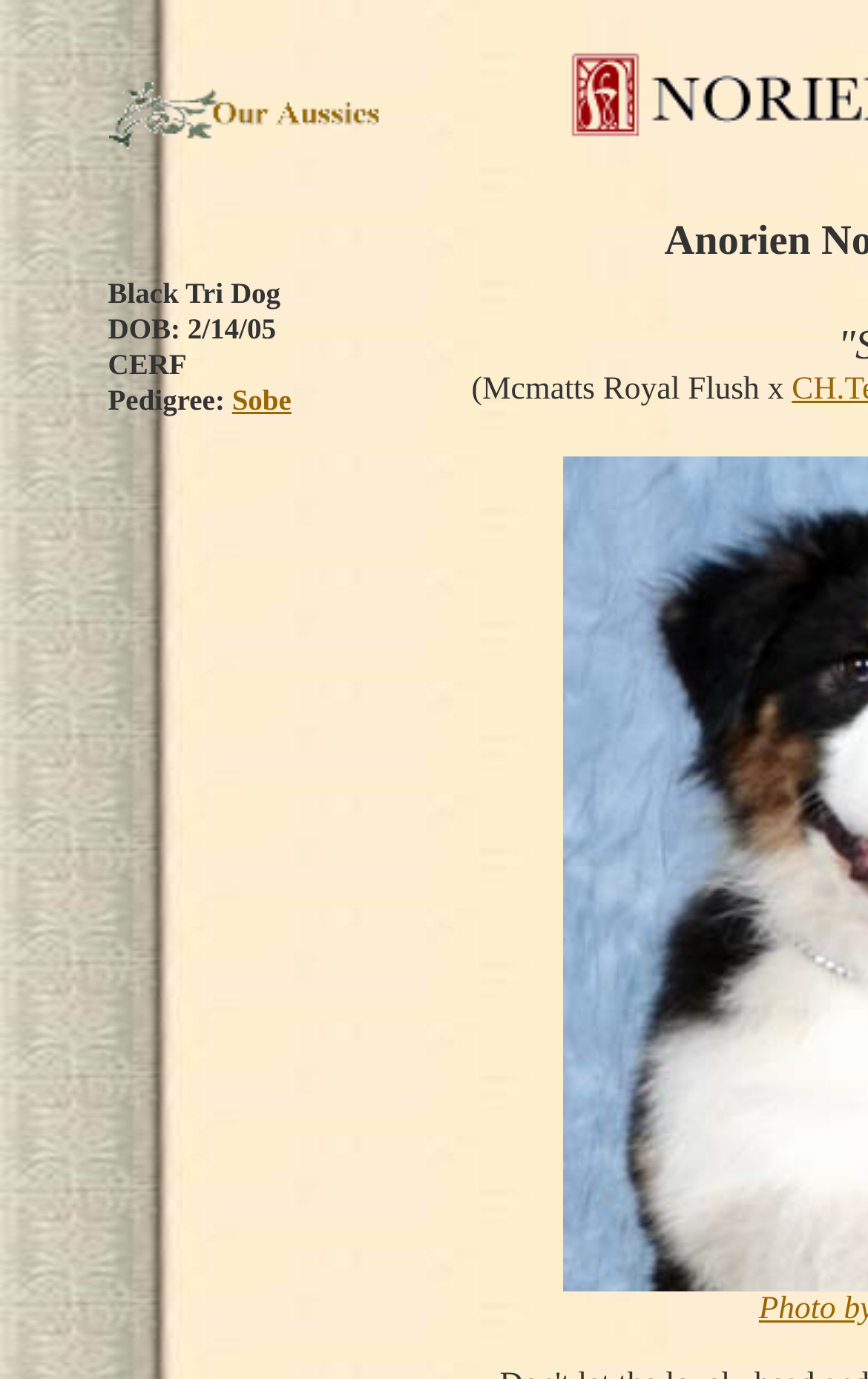Determine the bounding box for the HTML element described here: "Sobe". The coordinates should be given as [left, top, right, bottom] with each number being a float between 0 and 1.

[0.267, 0.278, 0.336, 0.302]